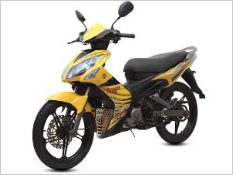What is the color scheme of the DJ 120 motorcycle?
Give a detailed explanation using the information visible in the image.

The caption describes the DJ 120 as having a striking yellow and black design that emphasizes its sporty character, indicating that the motorcycle features a yellow and black color scheme.